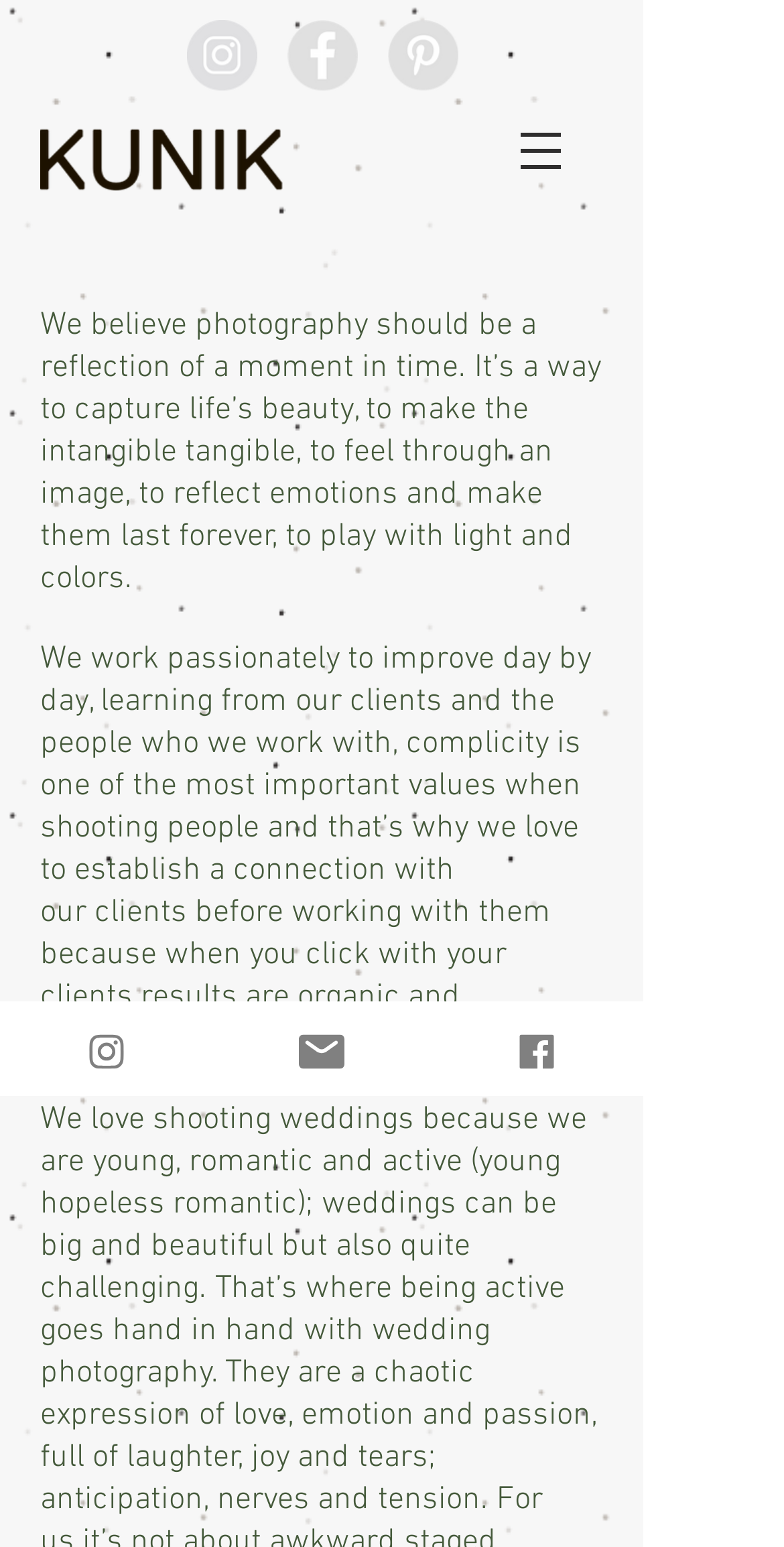What is the tone of Kunik Studio's photography approach?
Please provide a single word or phrase based on the screenshot.

Authentic and organic